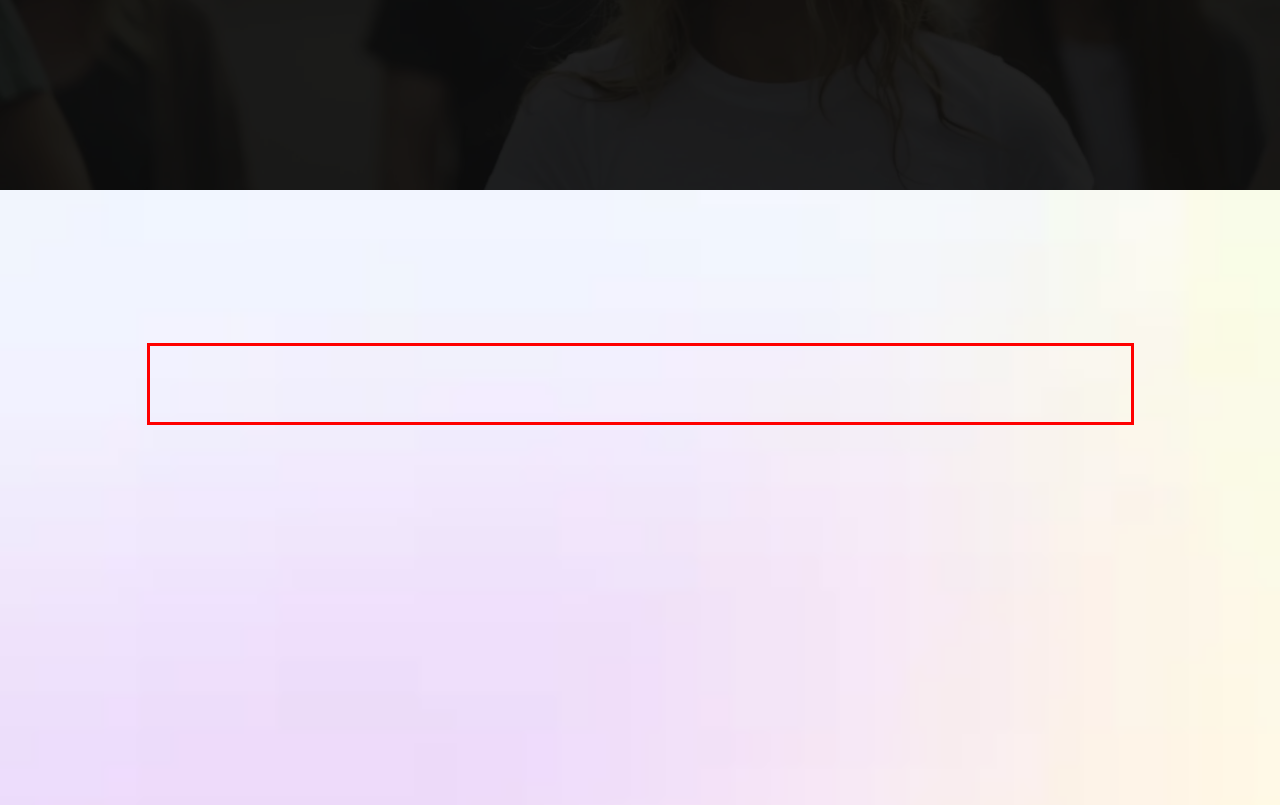In the screenshot of the webpage, find the red bounding box and perform OCR to obtain the text content restricted within this red bounding box.

We are now at a tipping point where consumers no longer see a difference between physical and digital. The world of Web3, metaverse, and digital assets has blurred the lines further.